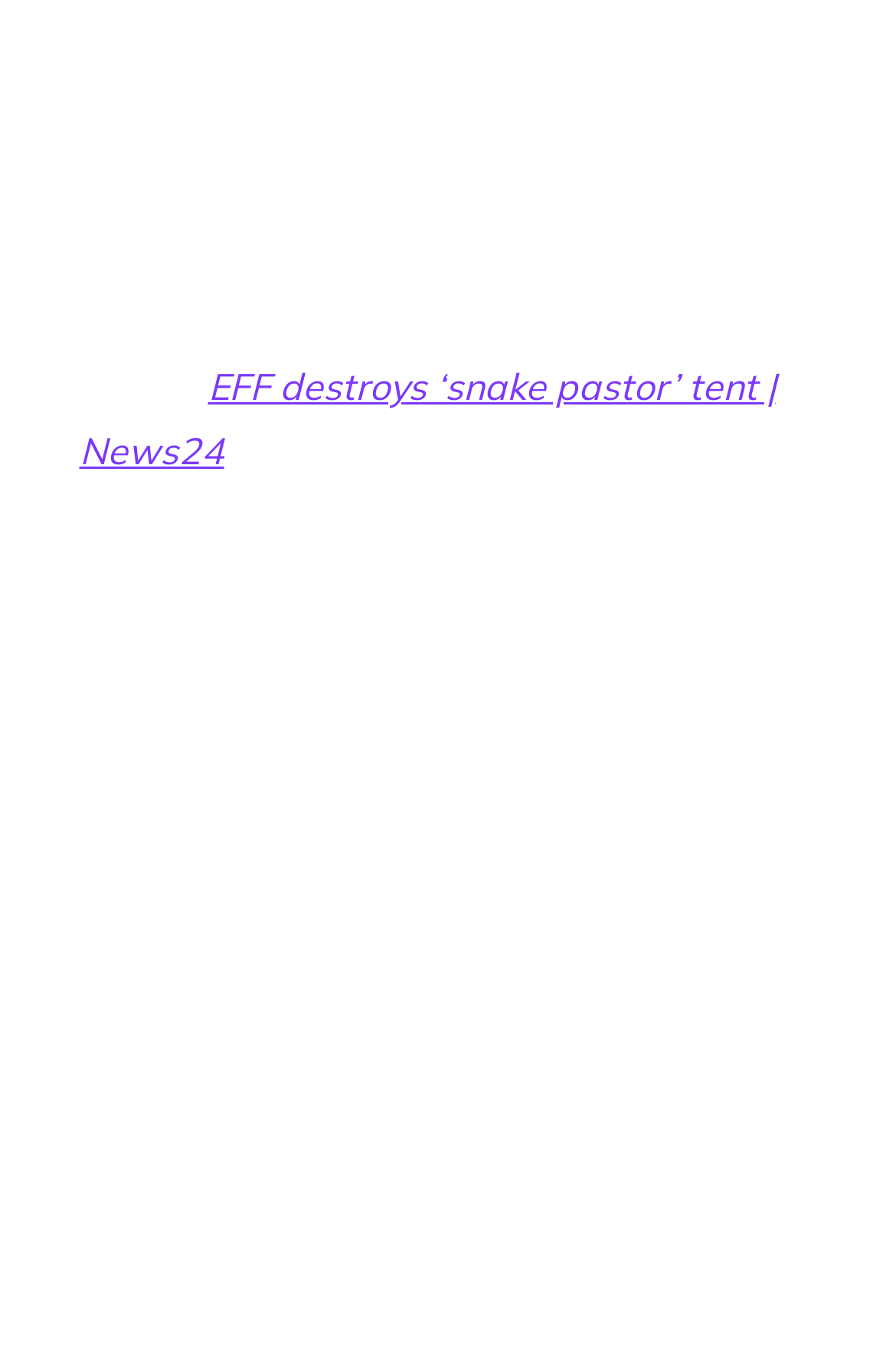Provide the bounding box coordinates of the UI element this sentence describes: "August 9, 2015".

[0.088, 0.393, 0.755, 0.474]